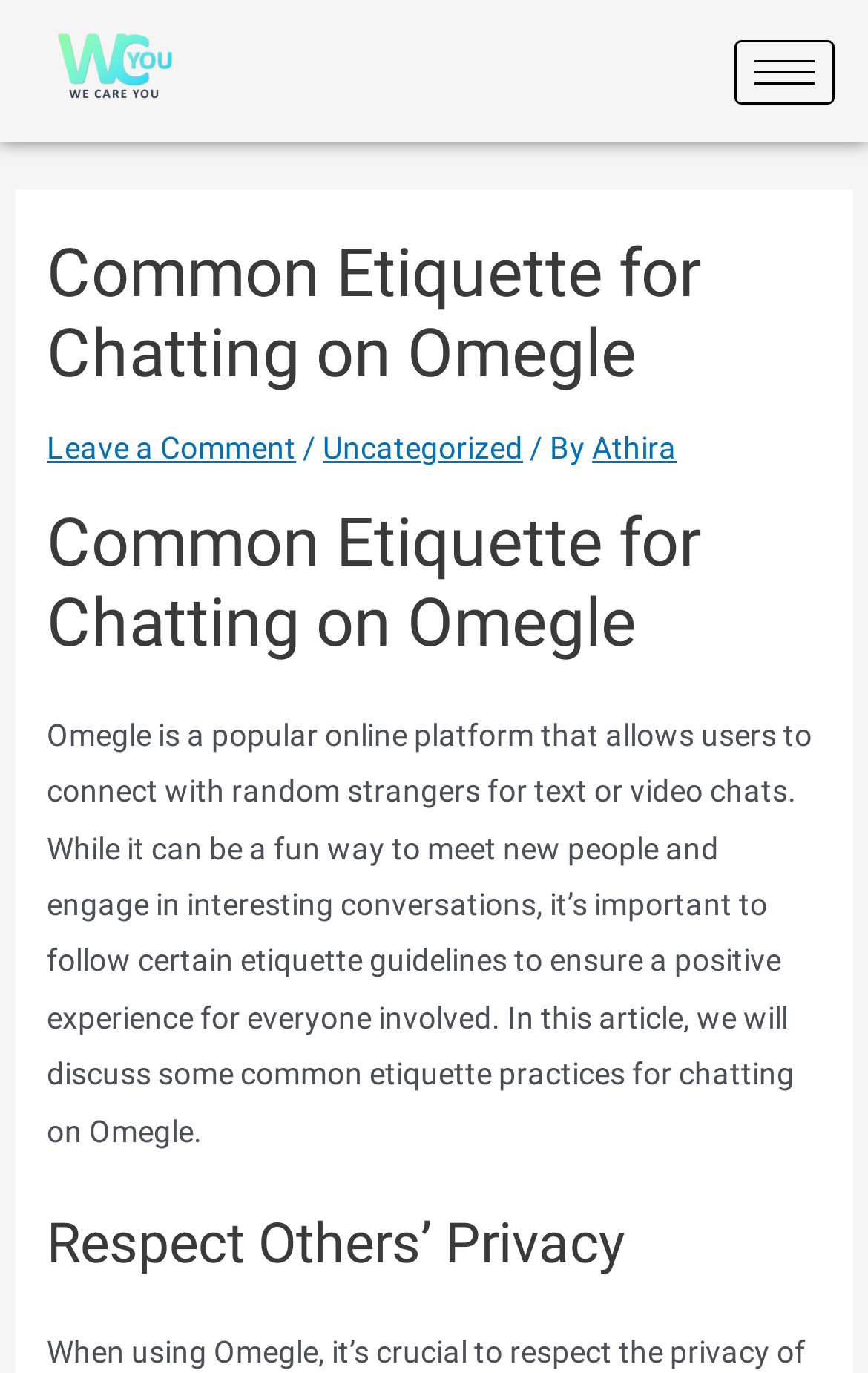Extract the bounding box coordinates for the UI element described by the text: "parent_node: HOME". The coordinates should be in the form of [left, top, right, bottom] with values between 0 and 1.

[0.846, 0.029, 0.962, 0.076]